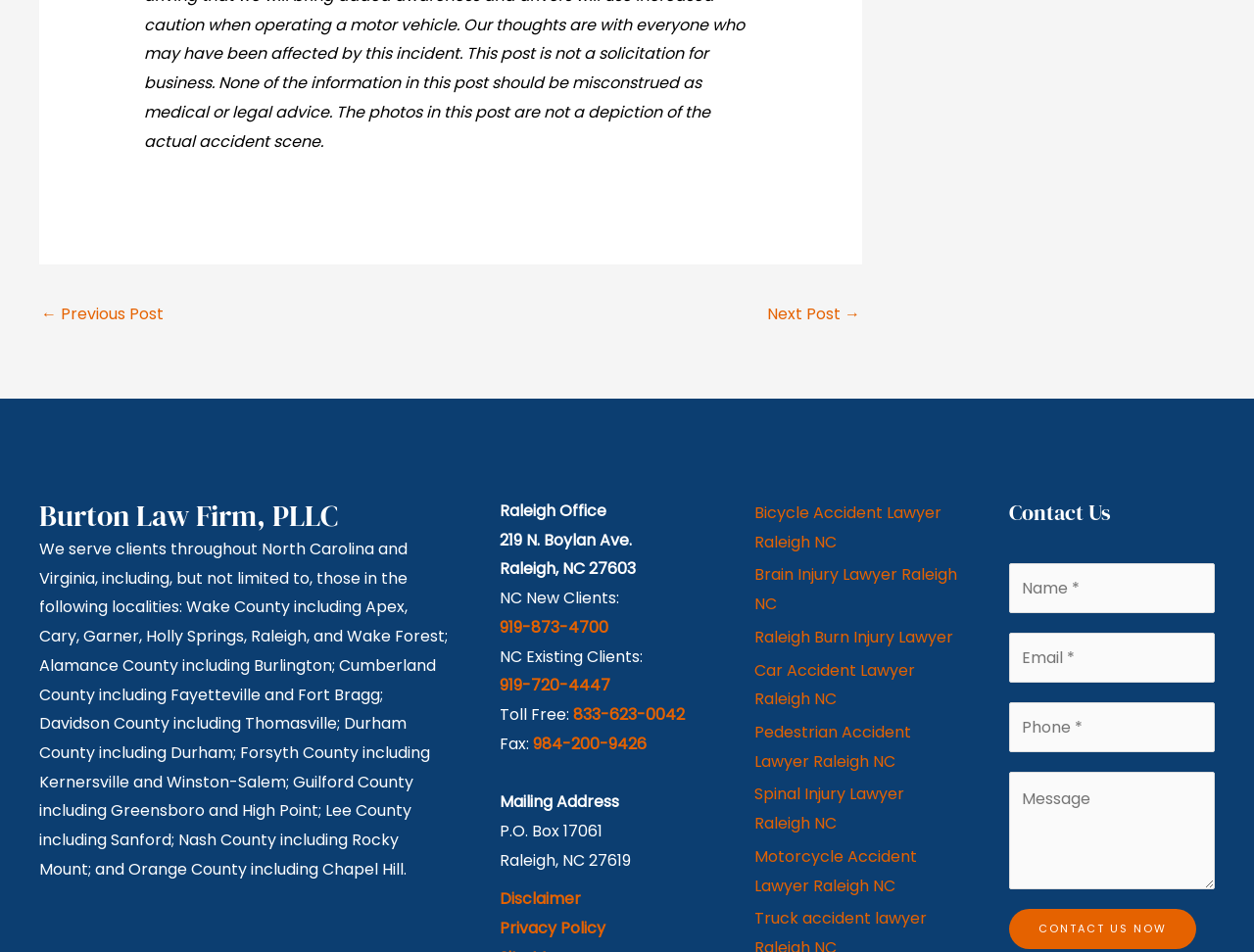Predict the bounding box coordinates of the UI element that matches this description: "parent_node: Message name="wpforms[fields][2]" placeholder="Message"". The coordinates should be in the format [left, top, right, bottom] with each value between 0 and 1.

[0.805, 0.811, 0.969, 0.934]